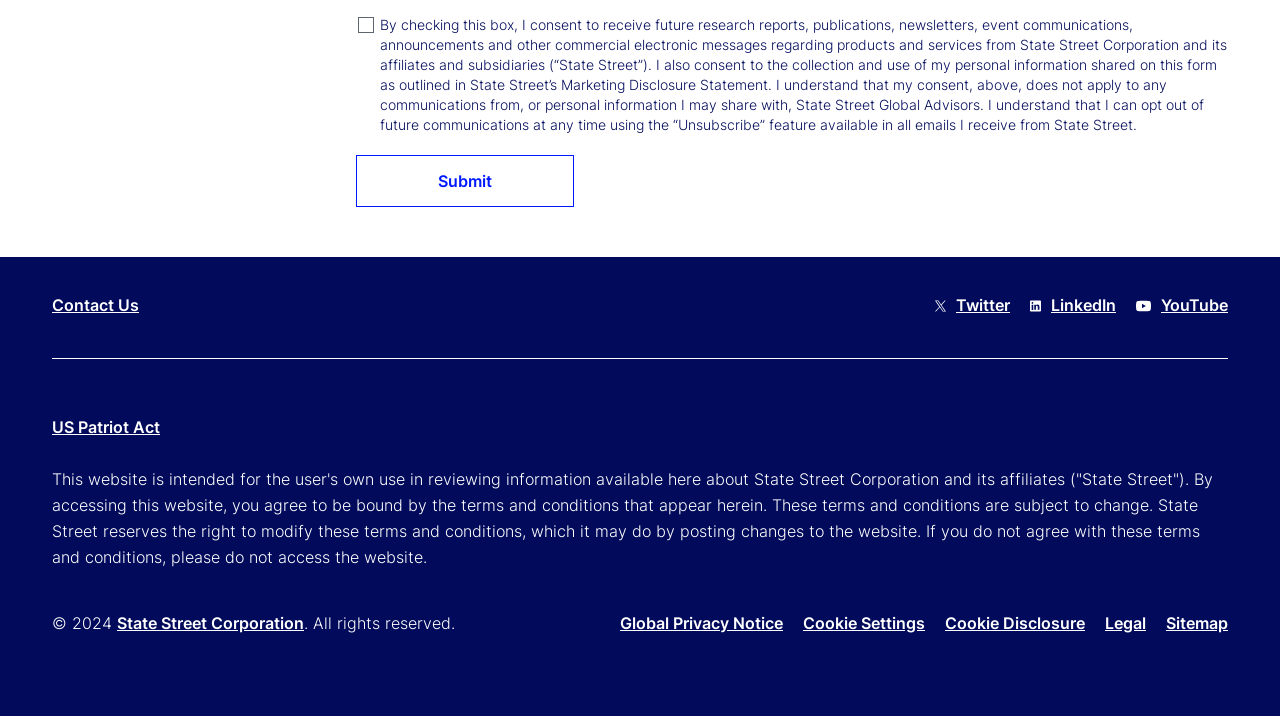What is the purpose of the 'Contact Us' link?
Please respond to the question thoroughly and include all relevant details.

The 'Contact Us' link is located in the footer section of the webpage, suggesting that it allows users to get in touch with State Street Corporation for various purposes, such as inquiries or feedback.